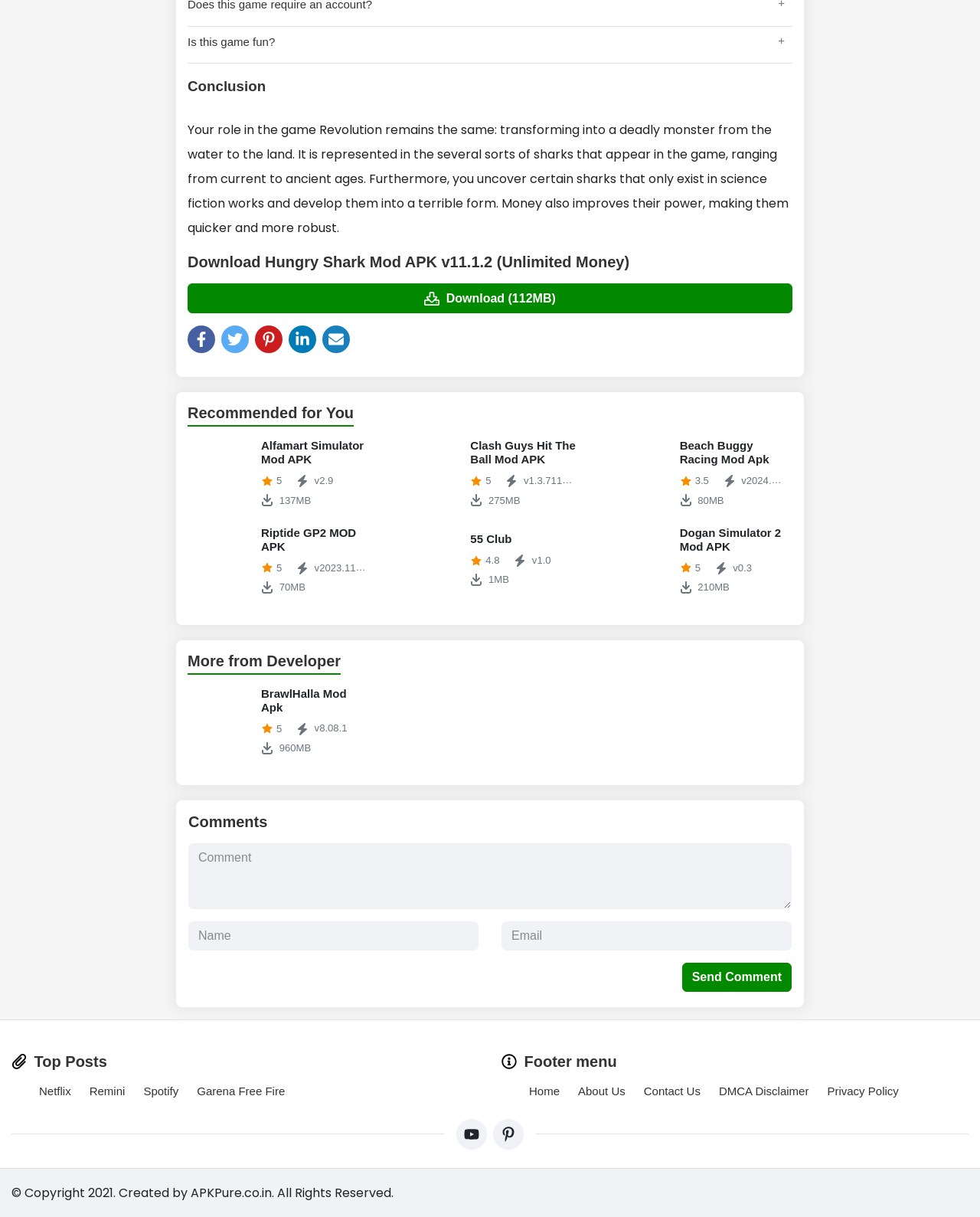Determine the bounding box for the HTML element described here: "Garena Free Fire". The coordinates should be given as [left, top, right, bottom] with each number being a float between 0 and 1.

[0.201, 0.891, 0.291, 0.902]